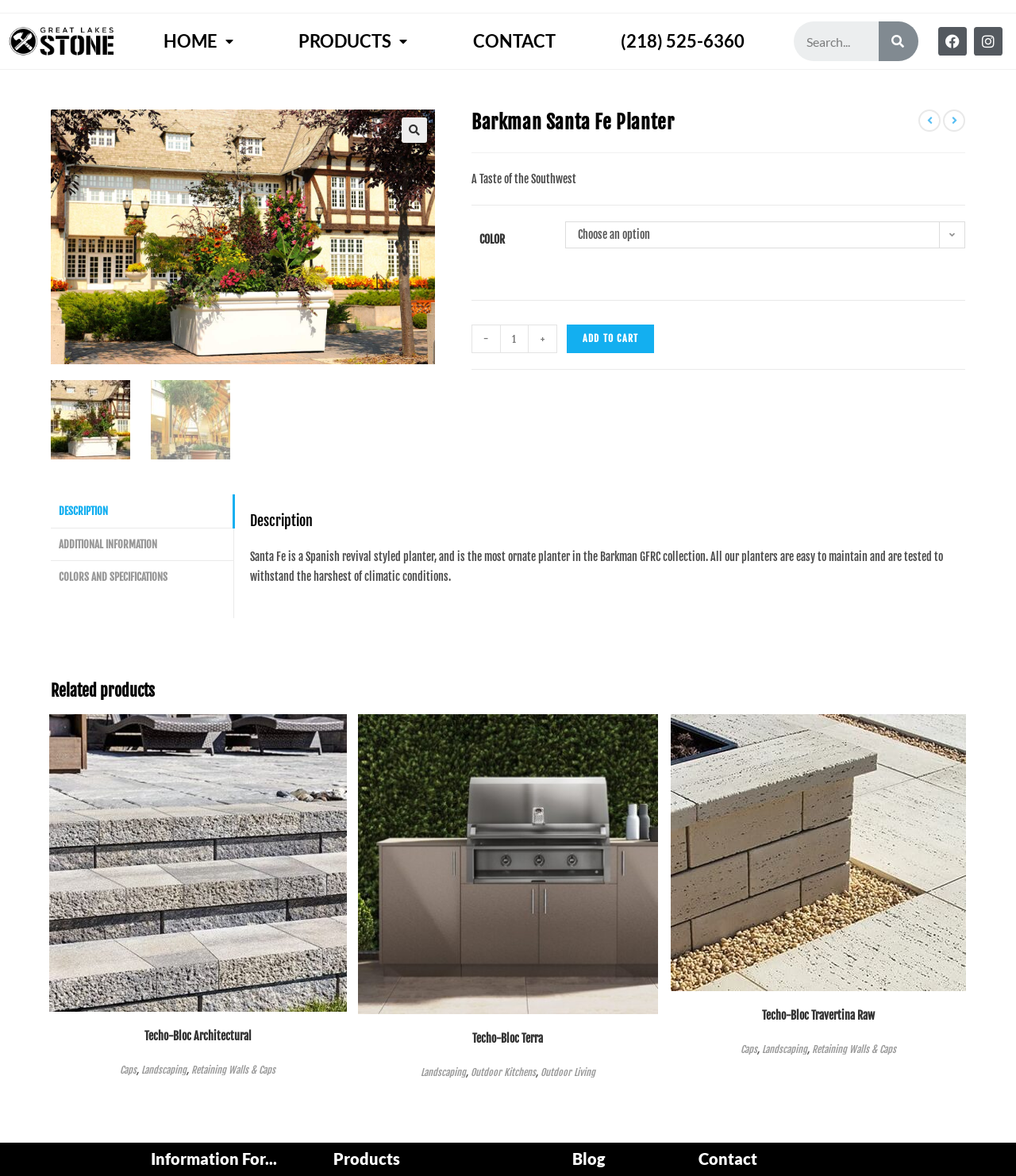What is the minimum quantity of the product that can be added to the cart?
Please respond to the question thoroughly and include all relevant details.

The minimum quantity of the product that can be added to the cart can be found in the spinbutton element with the valuemin attribute set to 1, located next to the 'ADD TO CART' button.